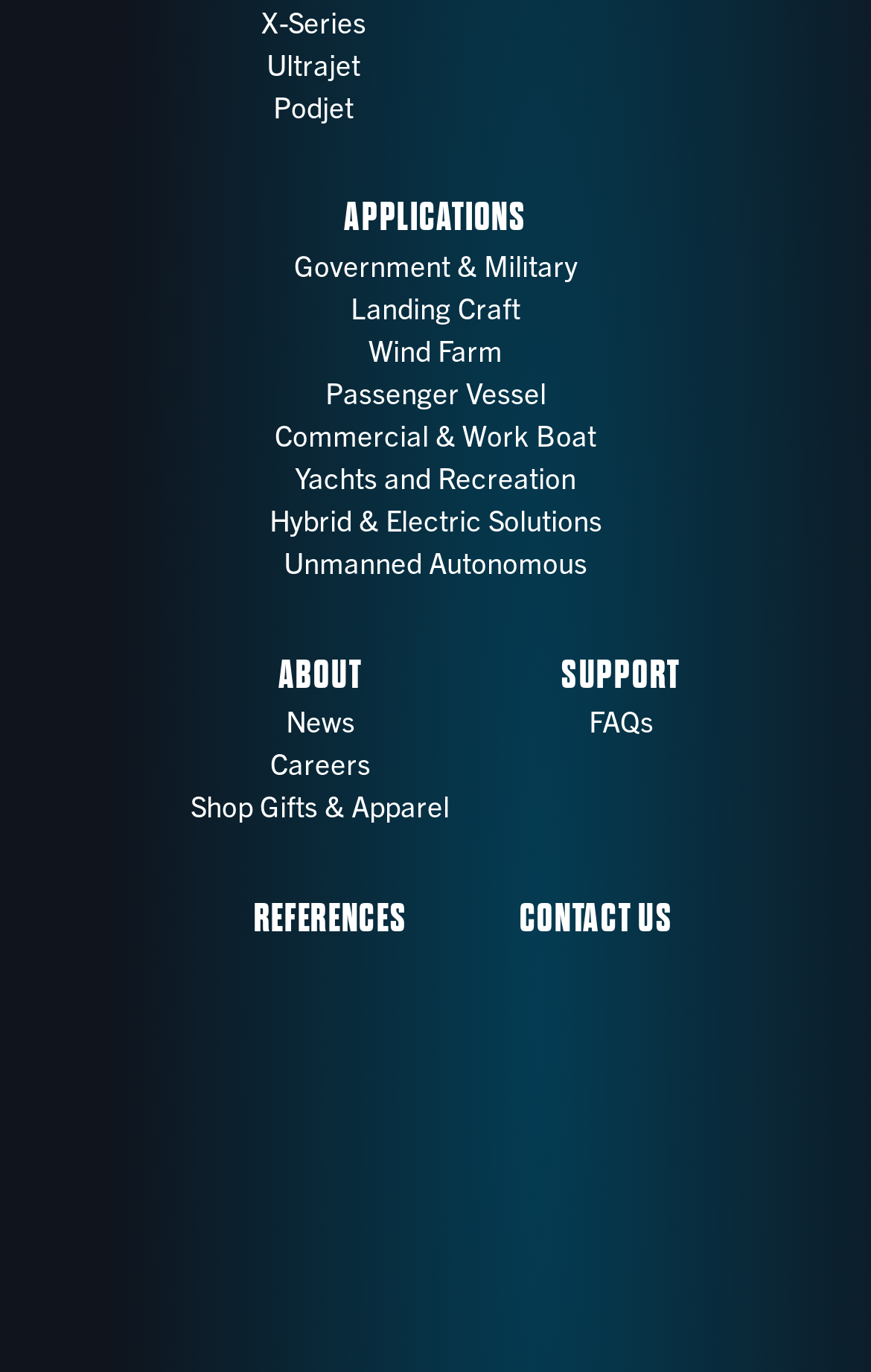Identify the bounding box coordinates of the area you need to click to perform the following instruction: "View Government & Military applications".

[0.337, 0.179, 0.663, 0.207]